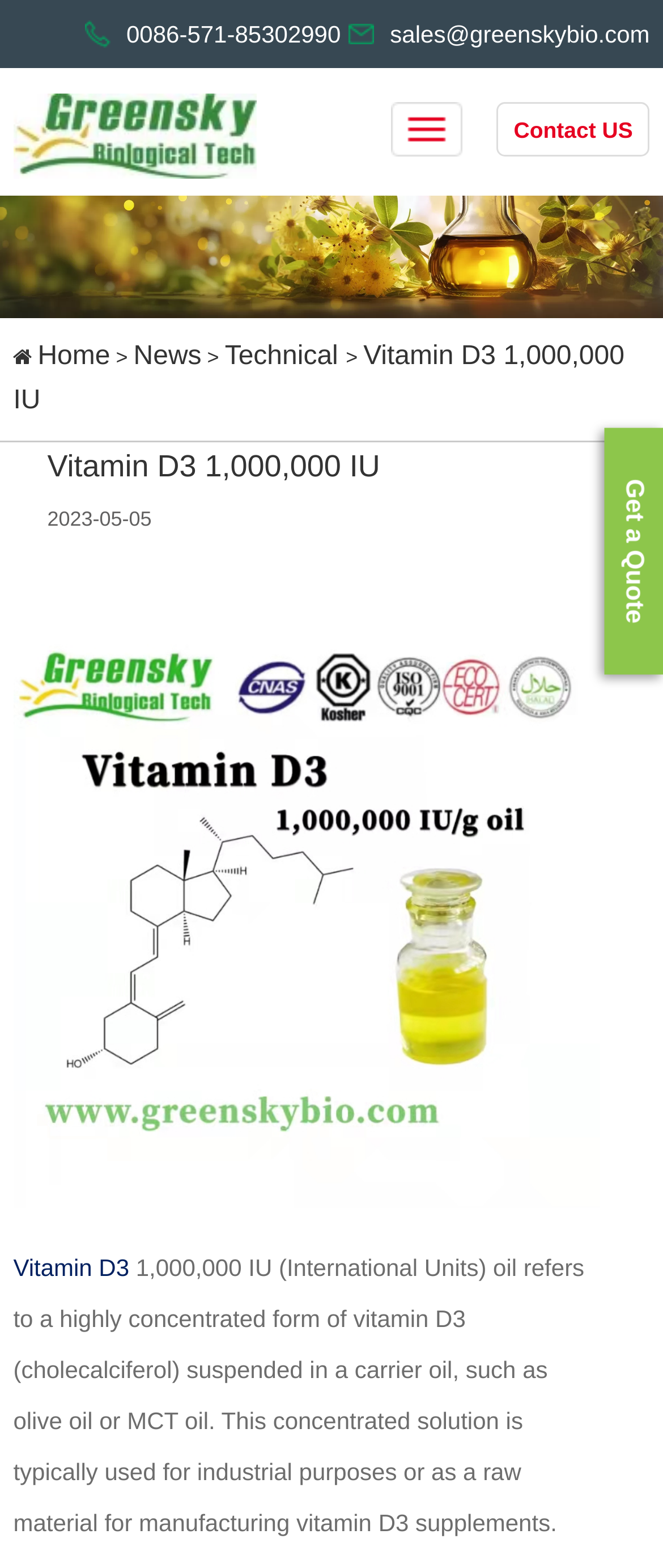Locate the bounding box coordinates of the element to click to perform the following action: 'click the contact us link'. The coordinates should be given as four float values between 0 and 1, in the form of [left, top, right, bottom].

[0.775, 0.075, 0.954, 0.091]